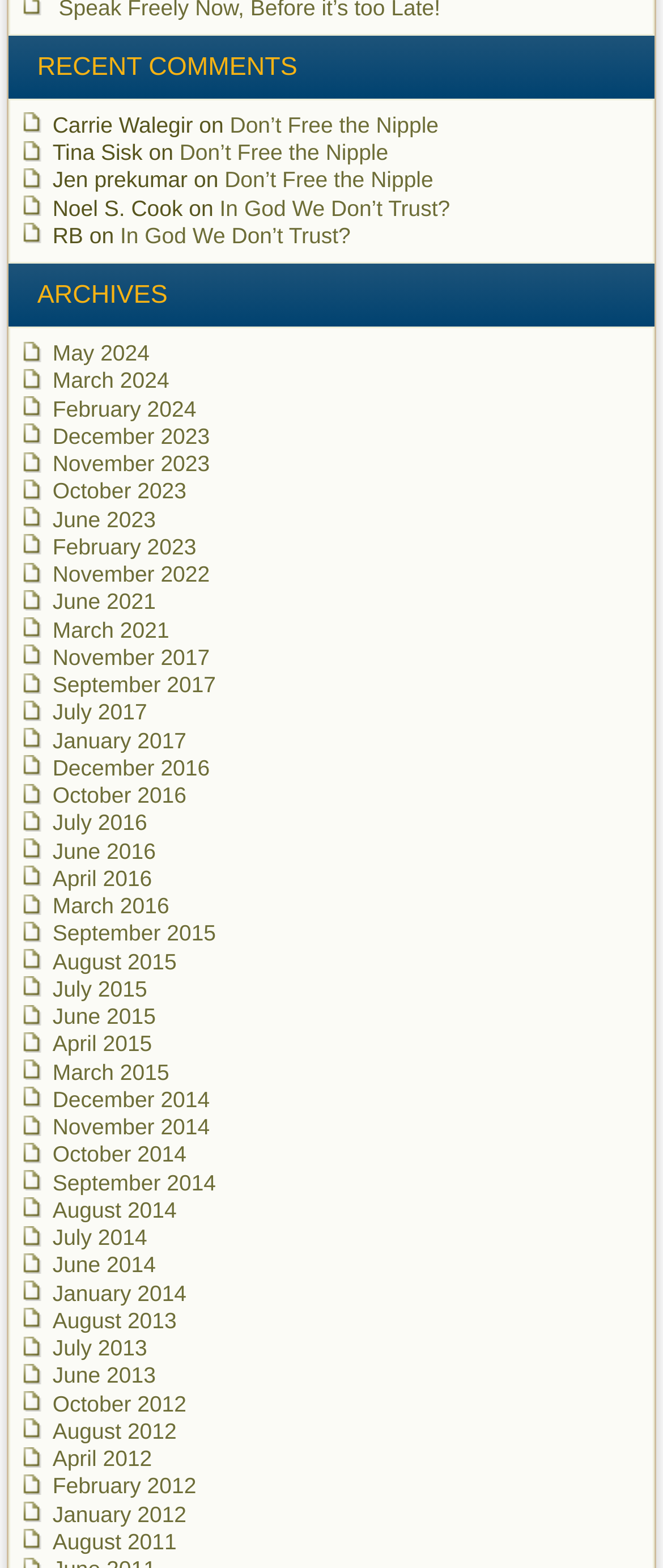Locate the bounding box coordinates of the element you need to click to accomplish the task described by this instruction: "read Carrie Walegir's comment".

[0.347, 0.071, 0.662, 0.088]